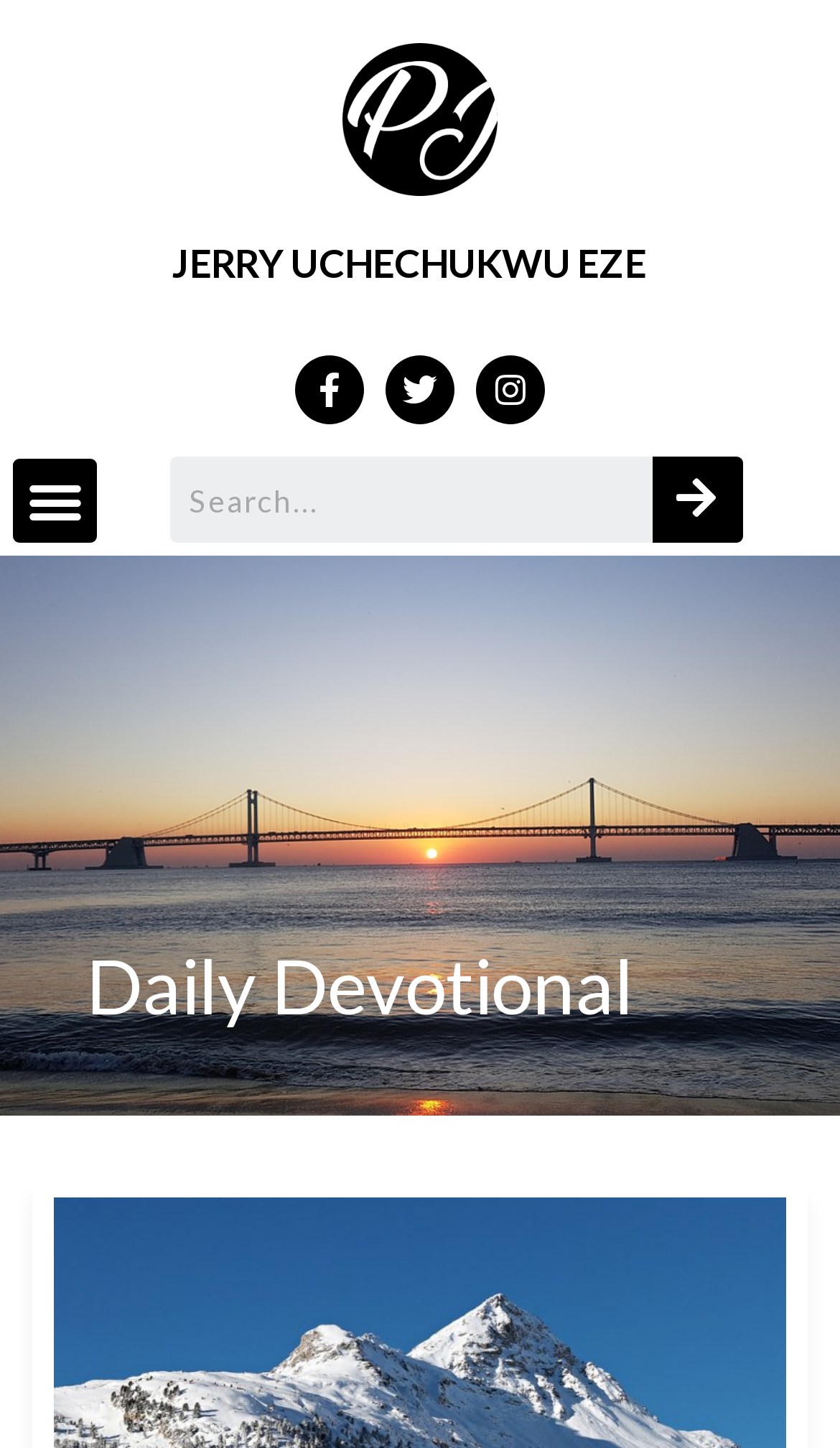What is the purpose of the button at the top left?
Answer with a single word or phrase, using the screenshot for reference.

Menu Toggle